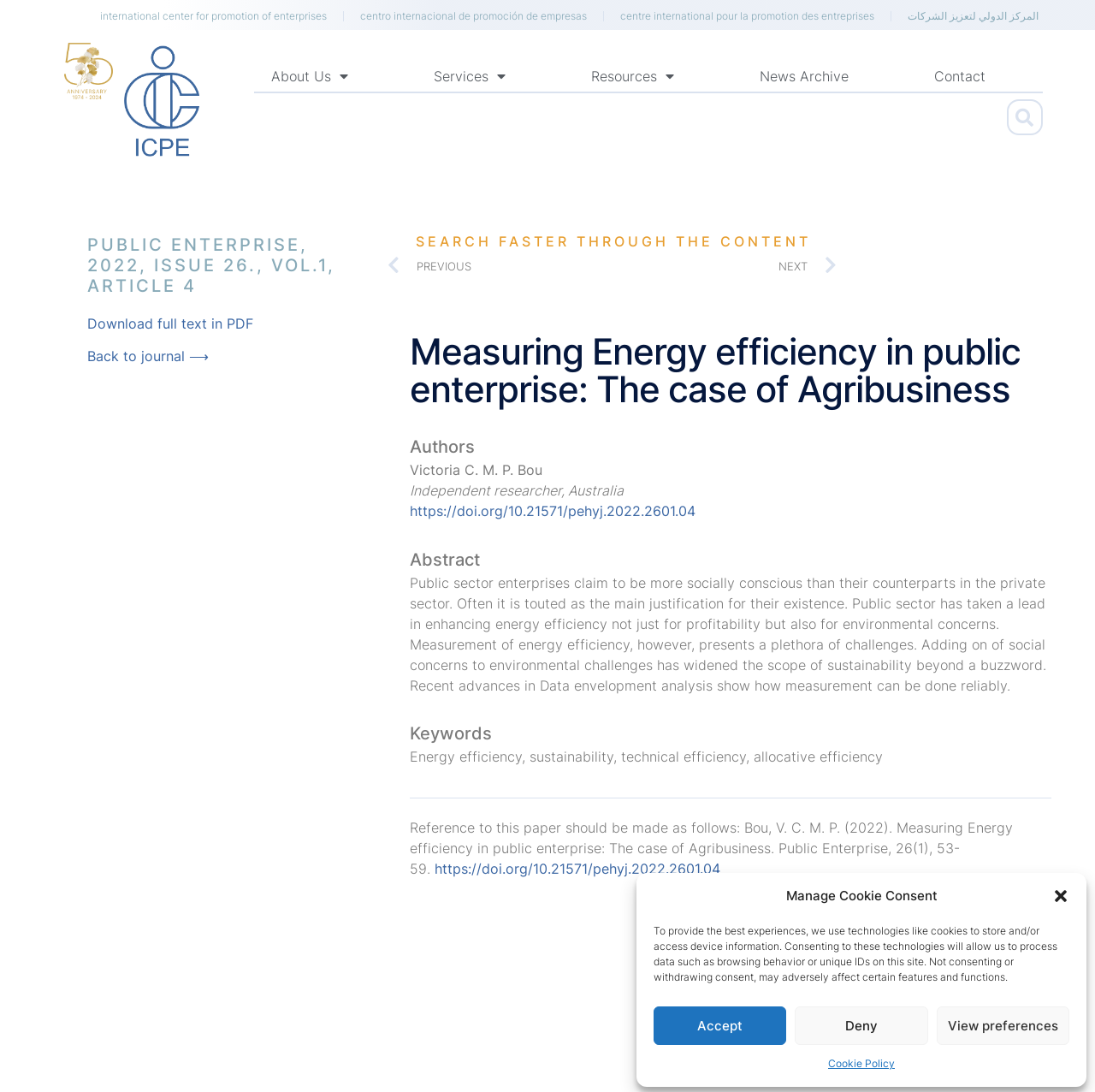What is the title of the article?
Based on the image content, provide your answer in one word or a short phrase.

Measuring Energy efficiency in public enterprise